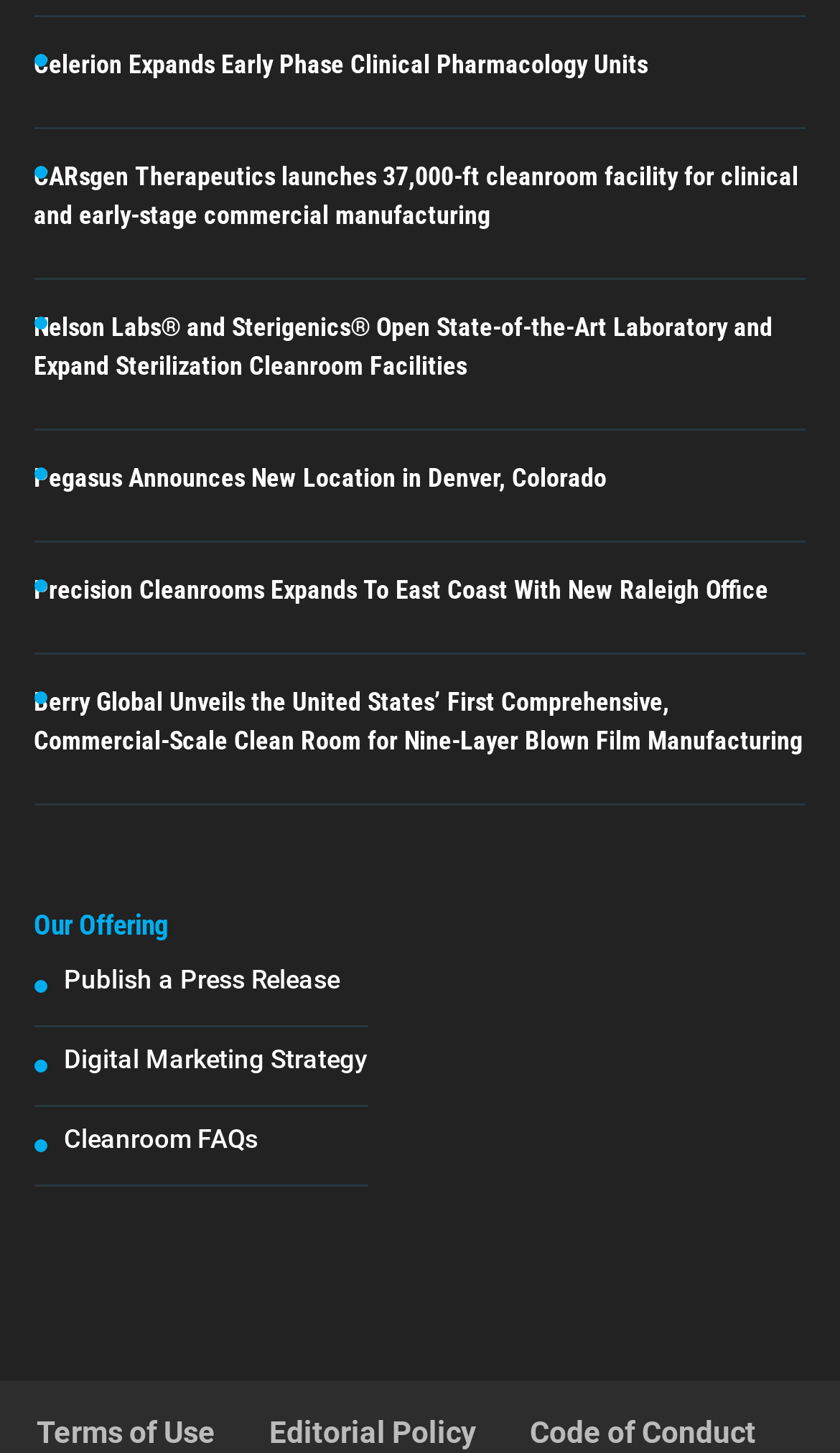Please find the bounding box coordinates of the element that must be clicked to perform the given instruction: "Learn about CARsgen Therapeutics' new cleanroom facility". The coordinates should be four float numbers from 0 to 1, i.e., [left, top, right, bottom].

[0.04, 0.111, 0.95, 0.158]